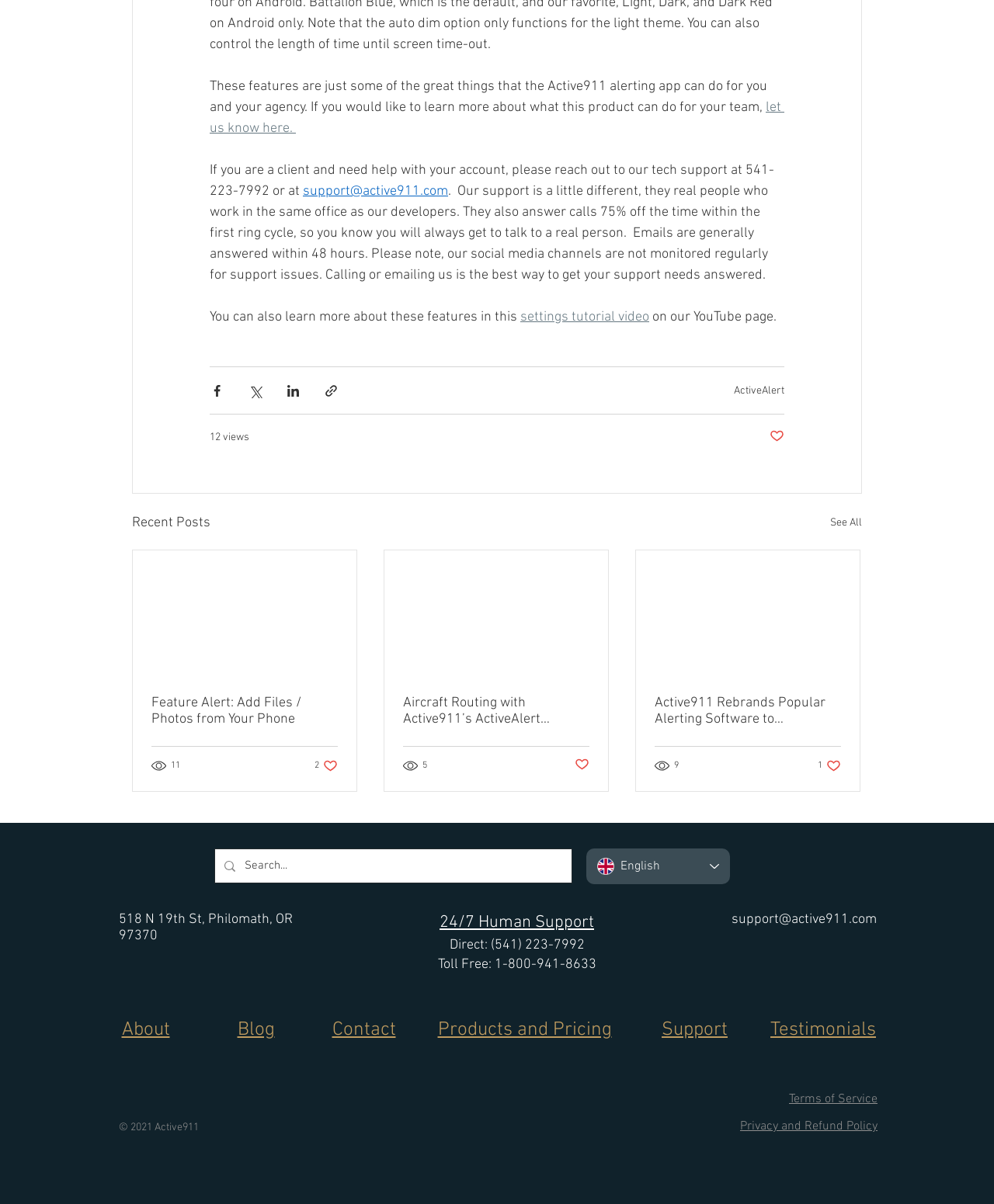Please reply to the following question using a single word or phrase: 
What is the address of Active911?

518 N 19th St, Philomath, OR 97370